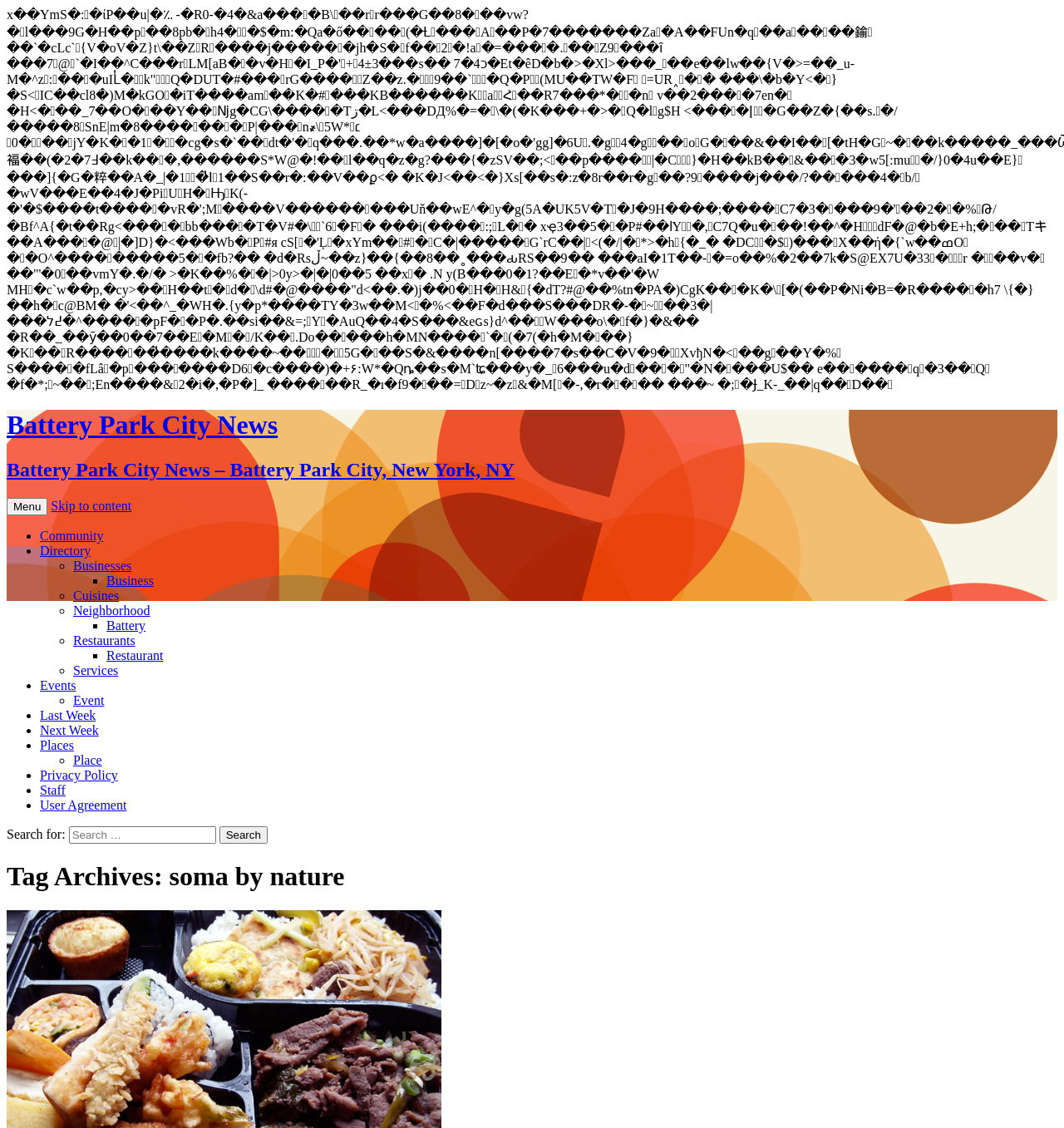Please provide the bounding box coordinates for the element that needs to be clicked to perform the following instruction: "View recent posts". The coordinates should be given as four float numbers between 0 and 1, i.e., [left, top, right, bottom].

None